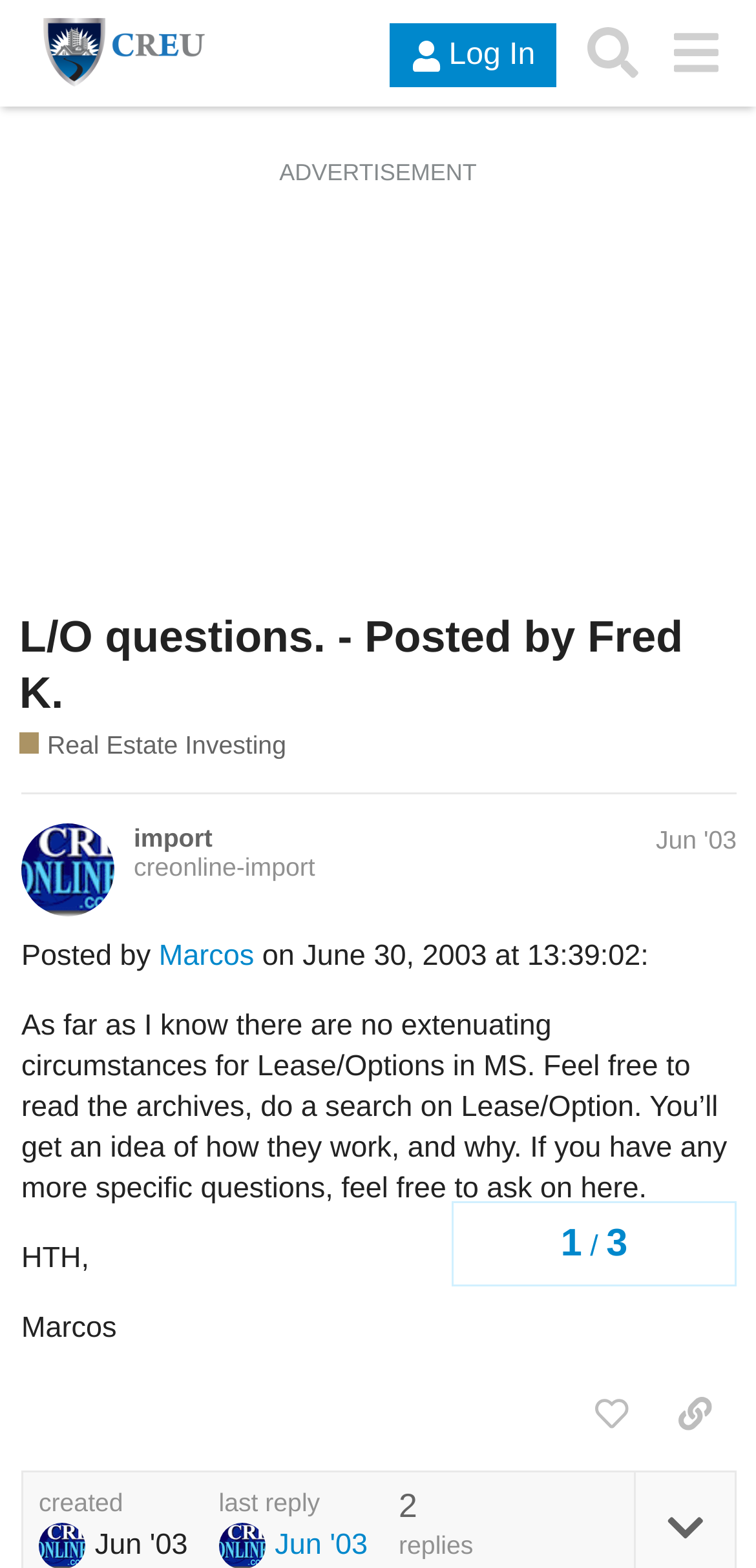Determine the bounding box coordinates for the element that should be clicked to follow this instruction: "Like this post". The coordinates should be given as four float numbers between 0 and 1, in the format [left, top, right, bottom].

[0.753, 0.878, 0.864, 0.926]